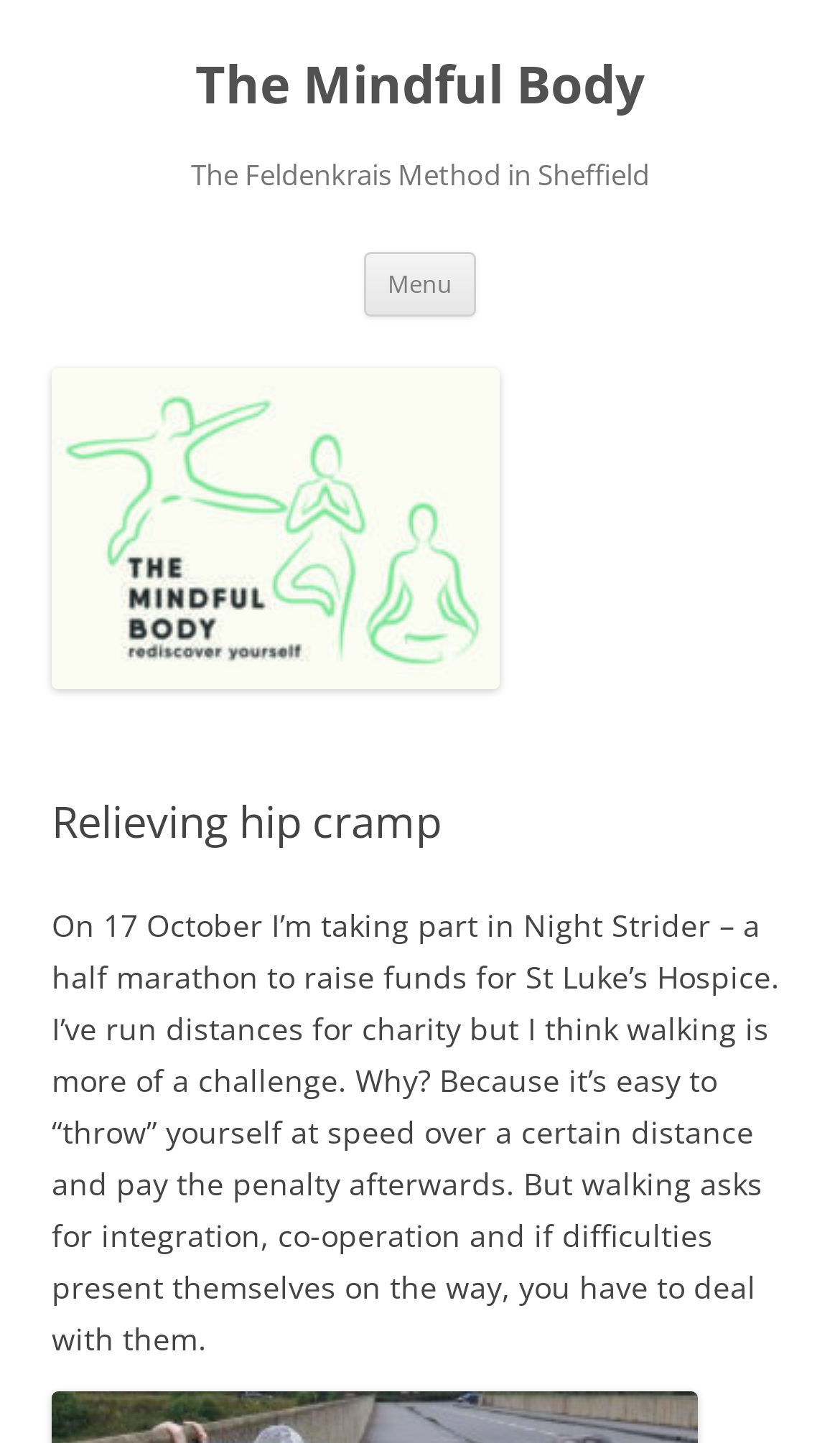Explain the webpage's design and content in an elaborate manner.

The webpage is about Relieving hip cramp and is part of The Mindful Body website. At the top left of the page, there is a heading with the website title "The Mindful Body" and a link with the same text. Below this, there is another heading that reads "The Feldenkrais Method in Sheffield". 

To the right of the website title, there is a button labeled "Menu" and a link that says "Skip to content". Further down on the left side, there is another link to "The Mindful Body" accompanied by an image with the same description. 

Below the image, there is a header section that contains a heading with the title "Relieving hip cramp". This is followed by a block of text that describes the author's experience with walking a half marathon to raise funds for St Luke's Hospice, and how walking requires integration, co-operation, and dealing with difficulties that may arise.